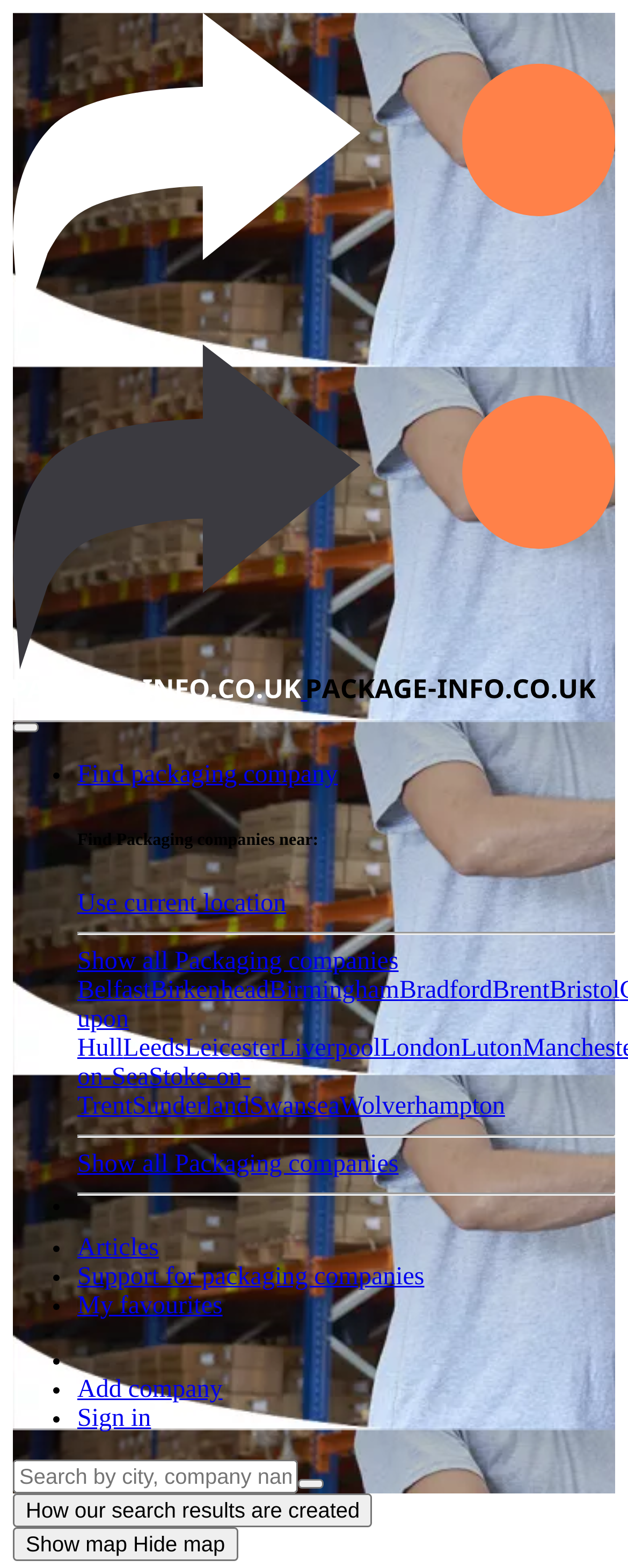Please identify the webpage's heading and generate its text content.

Find your packaging company with plastic in Cannock